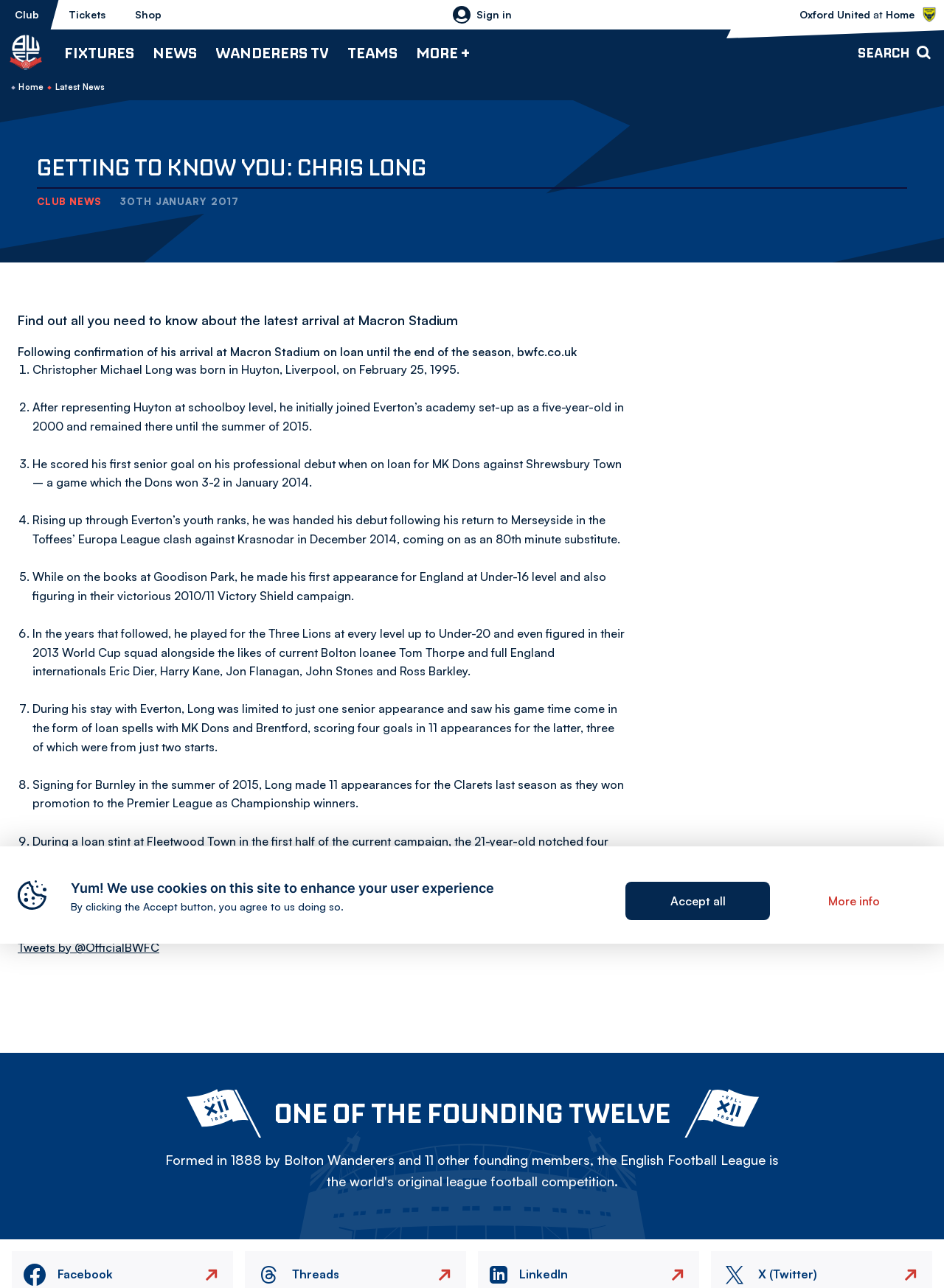Please determine the bounding box coordinates of the section I need to click to accomplish this instruction: "Click on the 'Fixtures' menu item".

[0.068, 0.023, 0.142, 0.058]